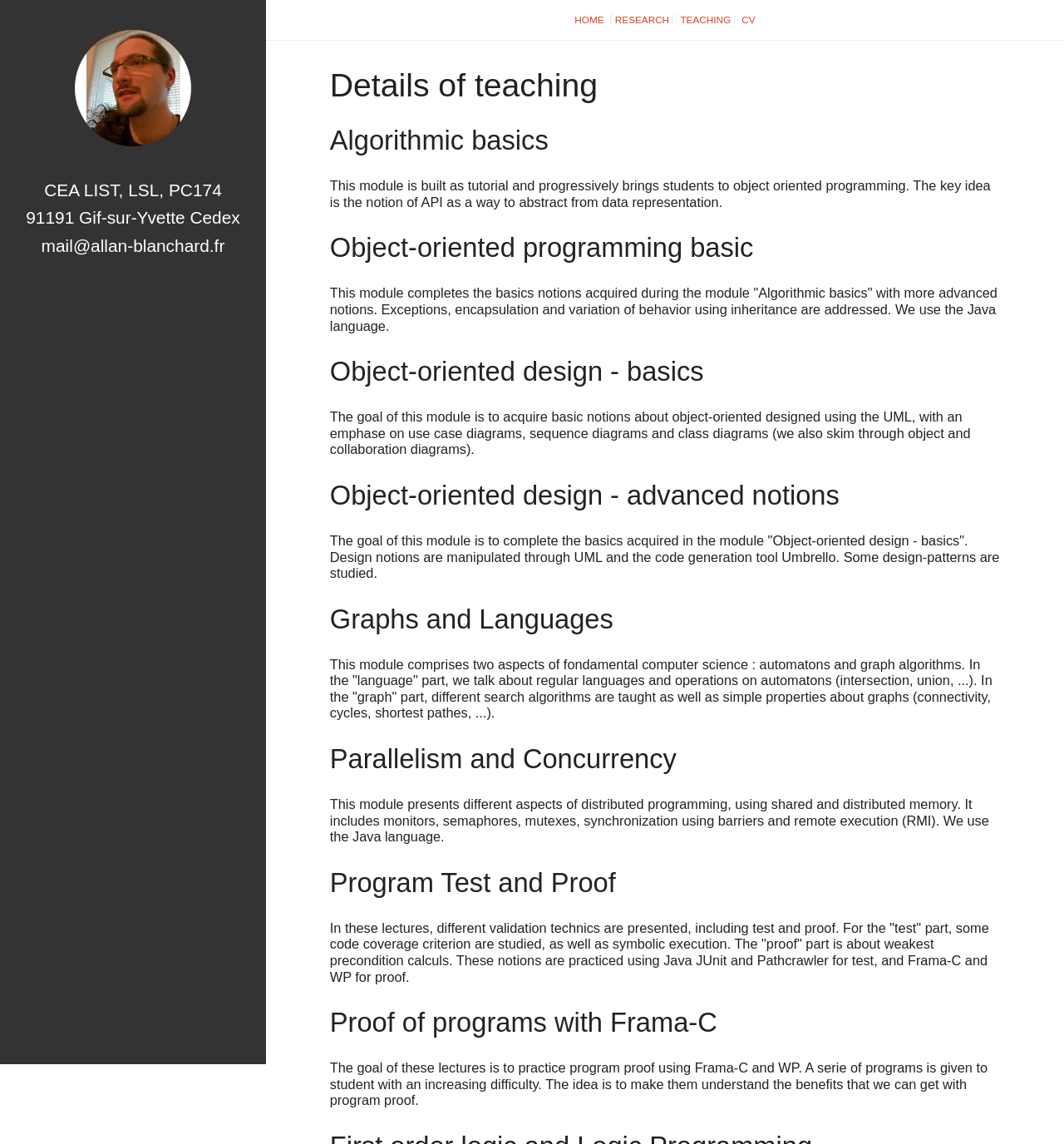Please reply to the following question with a single word or a short phrase:
What is the focus of the 'Object-oriented design - basics' module?

UML and diagrams